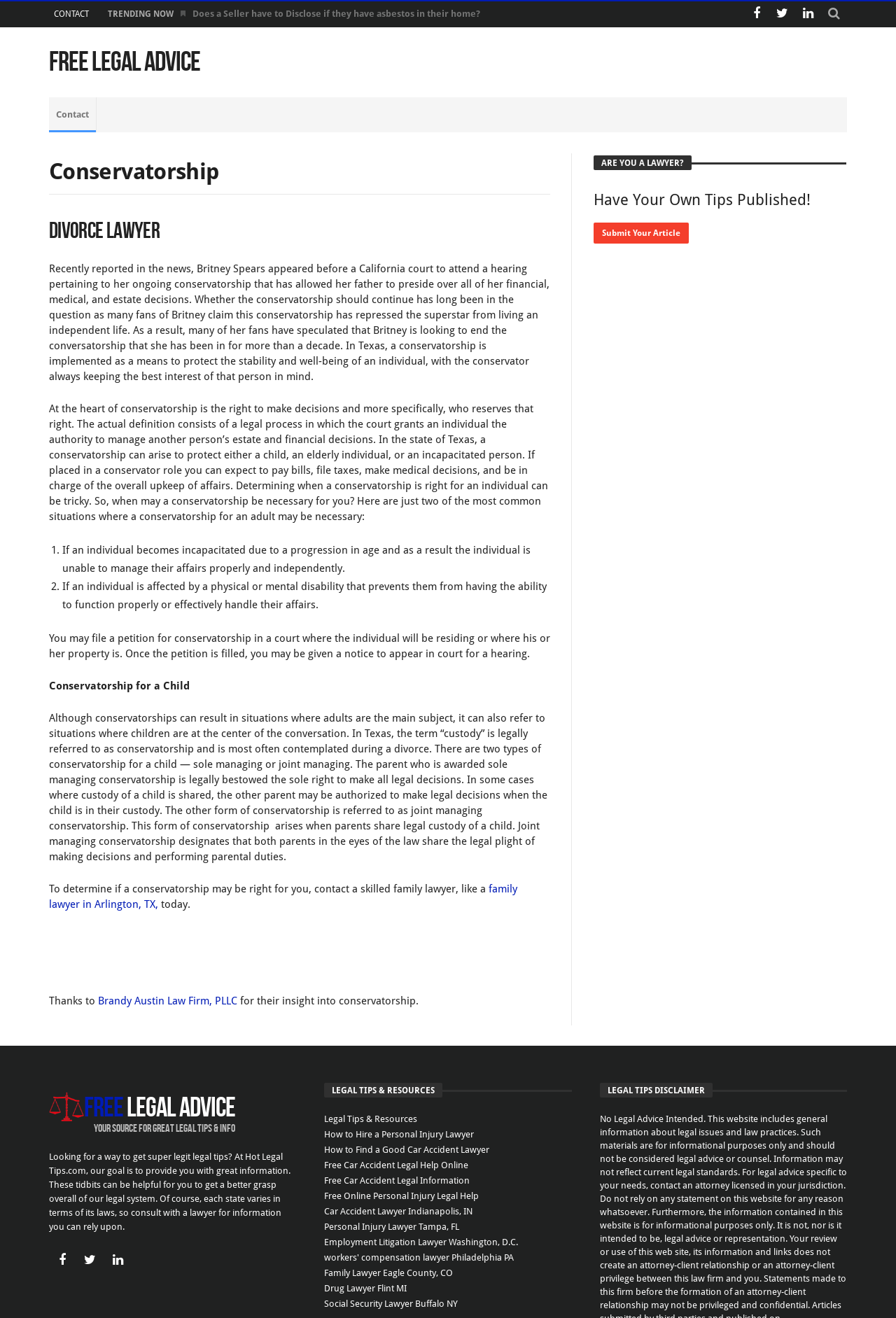Please determine the bounding box coordinates for the element that should be clicked to follow these instructions: "Click the 'CONTACT' link".

[0.06, 0.001, 0.099, 0.021]